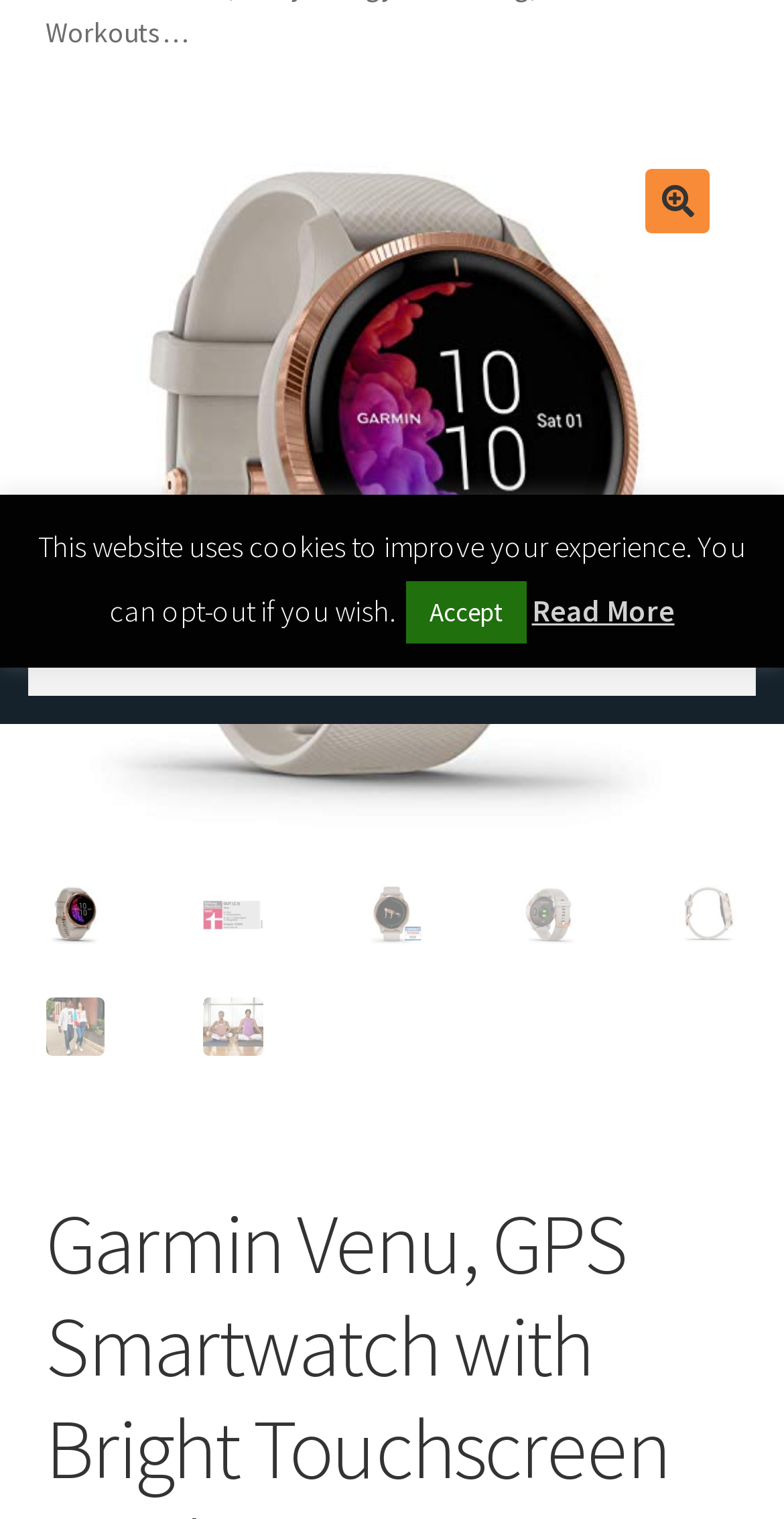Please determine the bounding box of the UI element that matches this description: Sports & Activities. The coordinates should be given as (top-left x, top-left y, bottom-right x, bottom-right y), with all values between 0 and 1.

[0.058, 0.077, 0.942, 0.148]